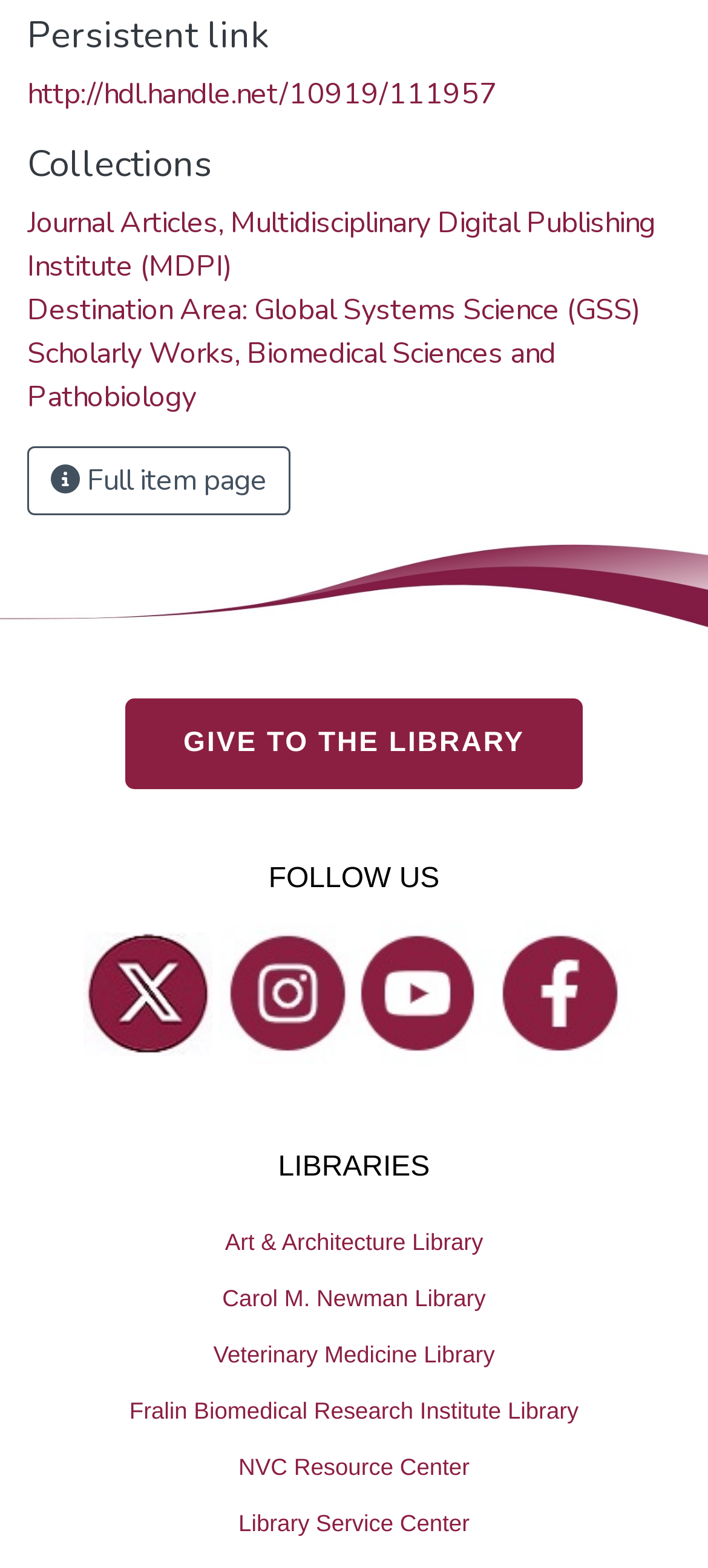Determine the bounding box coordinates of the clickable region to execute the instruction: "Follow the library on Twitter". The coordinates should be four float numbers between 0 and 1, denoted as [left, top, right, bottom].

[0.145, 0.605, 0.273, 0.663]